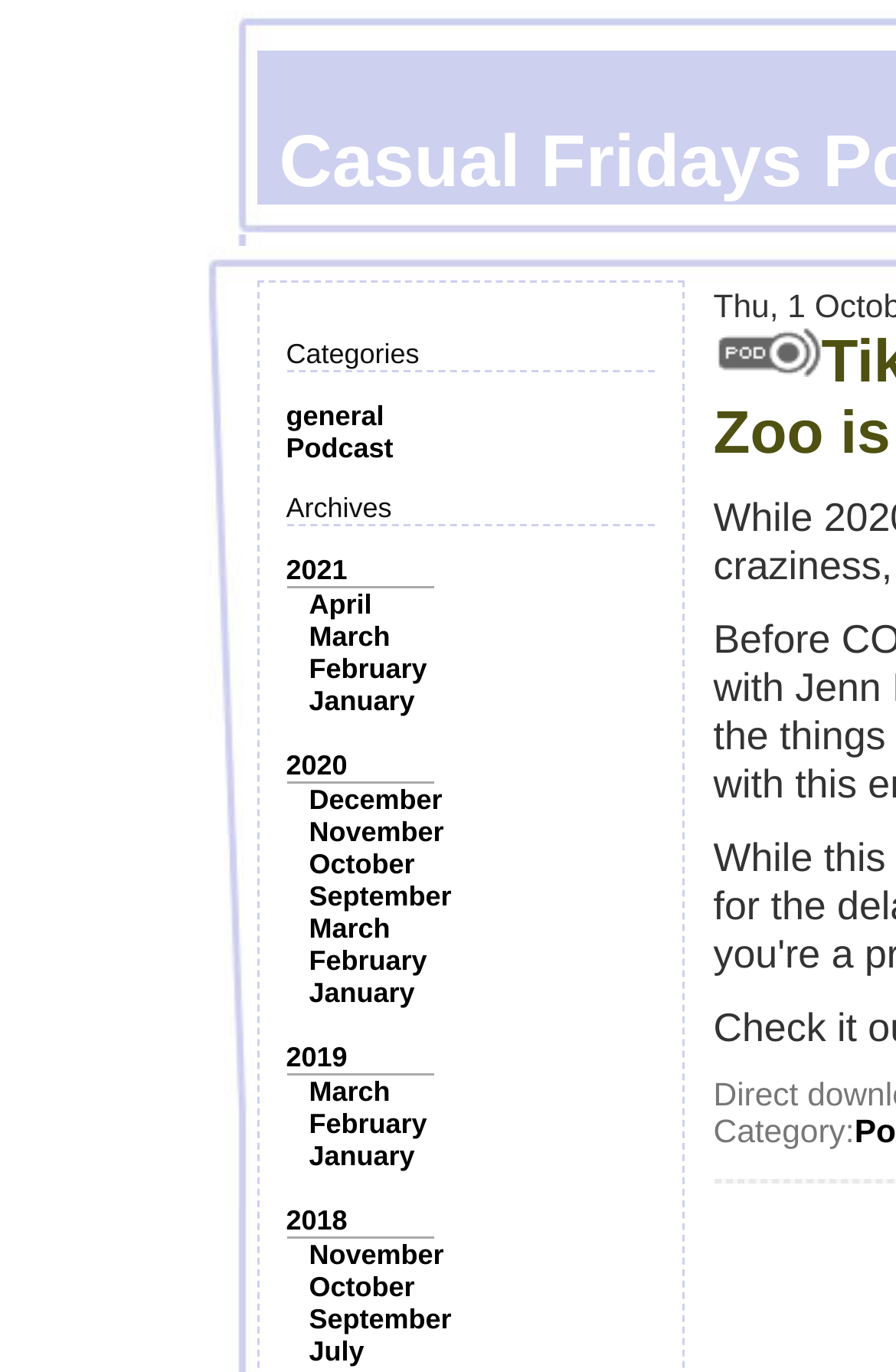Specify the bounding box coordinates of the element's area that should be clicked to execute the given instruction: "Explore the 'San Diego Zoo' podcast". The coordinates should be four float numbers between 0 and 1, i.e., [left, top, right, bottom].

[0.796, 0.238, 0.917, 0.275]